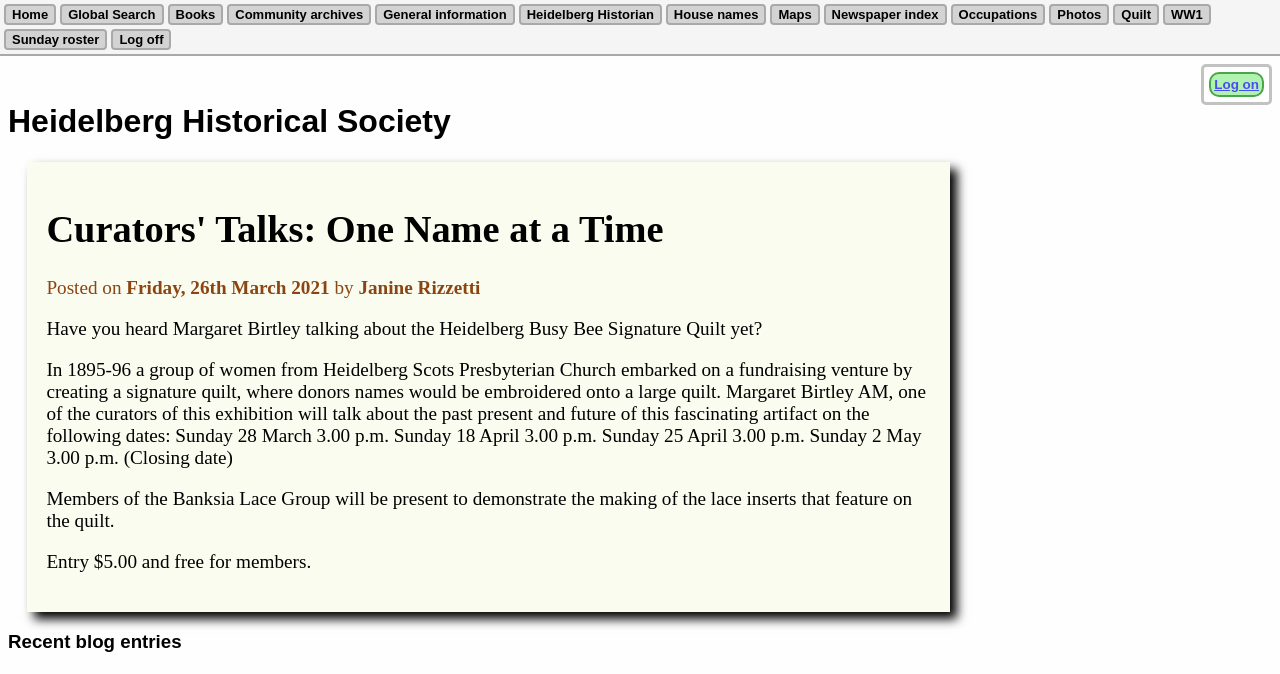Your task is to extract the text of the main heading from the webpage.

Heidelberg Historical Society